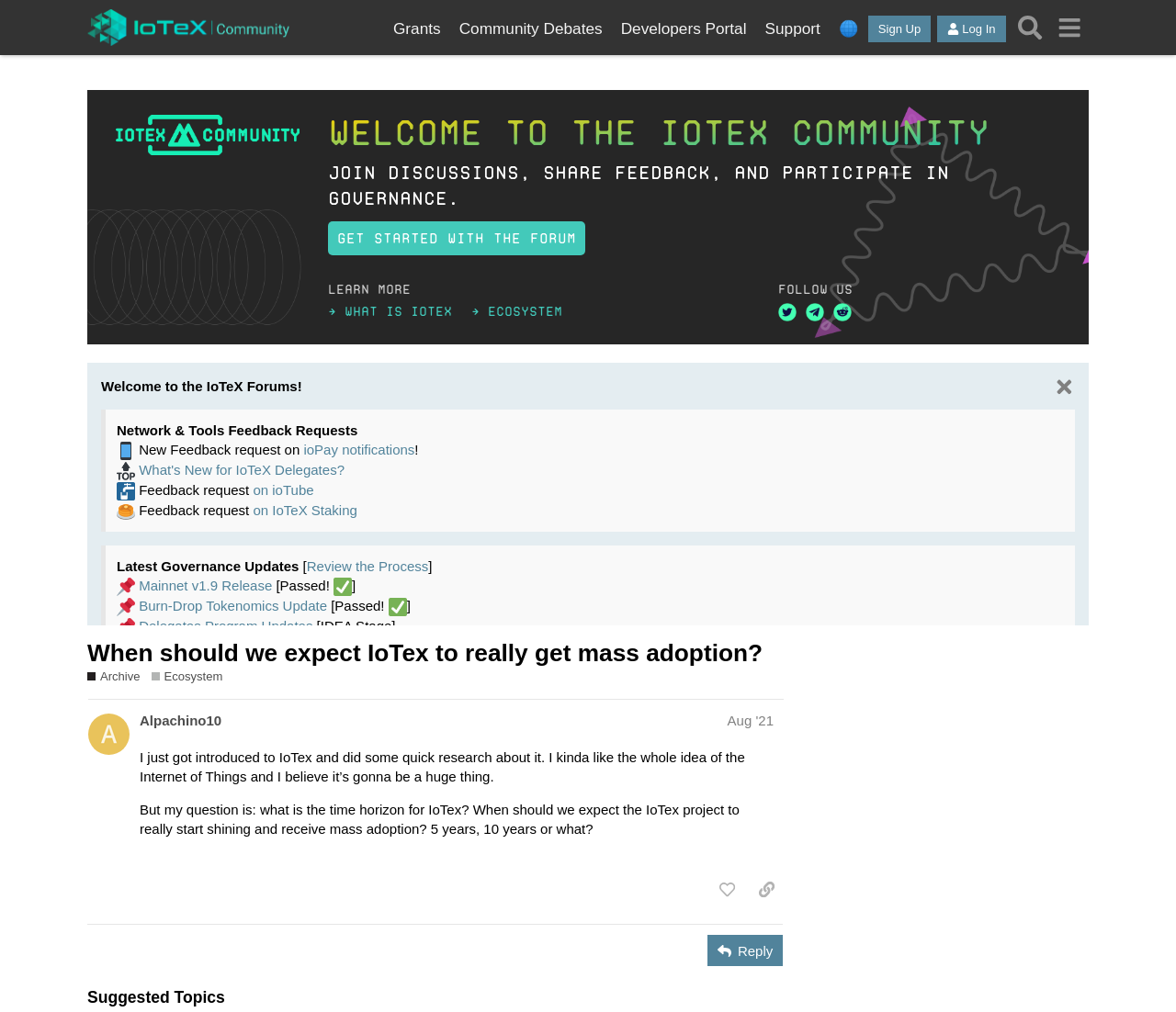Use a single word or phrase to answer the question:
What is the name of the community?

IoTeX